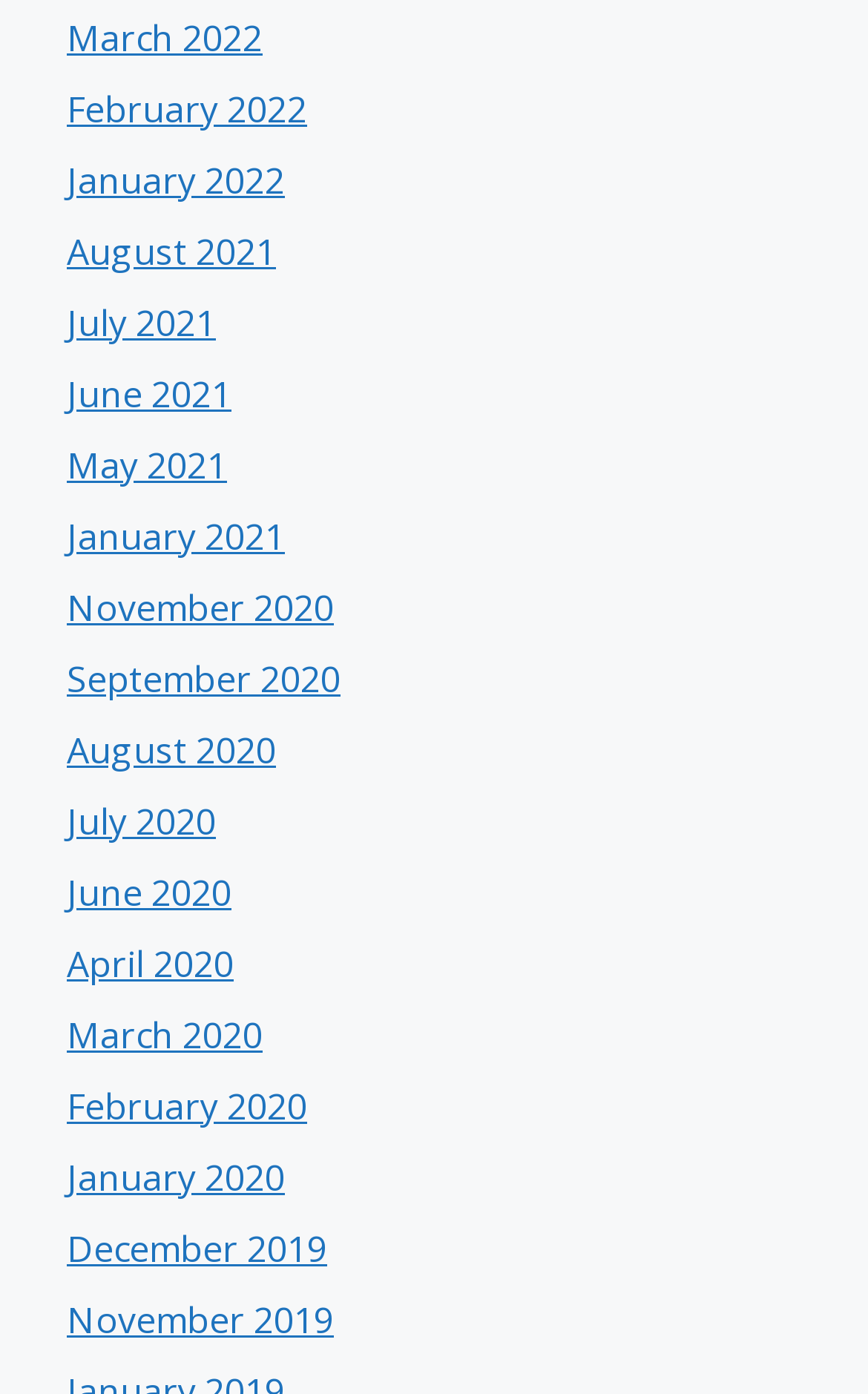What is the most recent month listed?
Provide a thorough and detailed answer to the question.

By examining the list of links, I found that the topmost link is 'March 2022', which suggests that it is the most recent month listed.